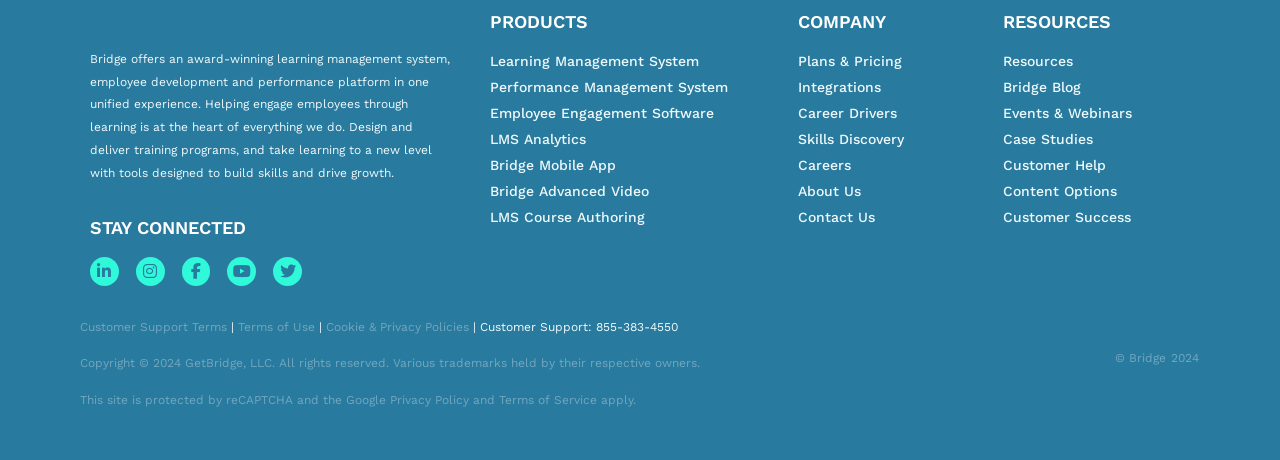Find the UI element described as: "Terms of Use" and predict its bounding box coordinates. Ensure the coordinates are four float numbers between 0 and 1, [left, top, right, bottom].

[0.186, 0.695, 0.246, 0.726]